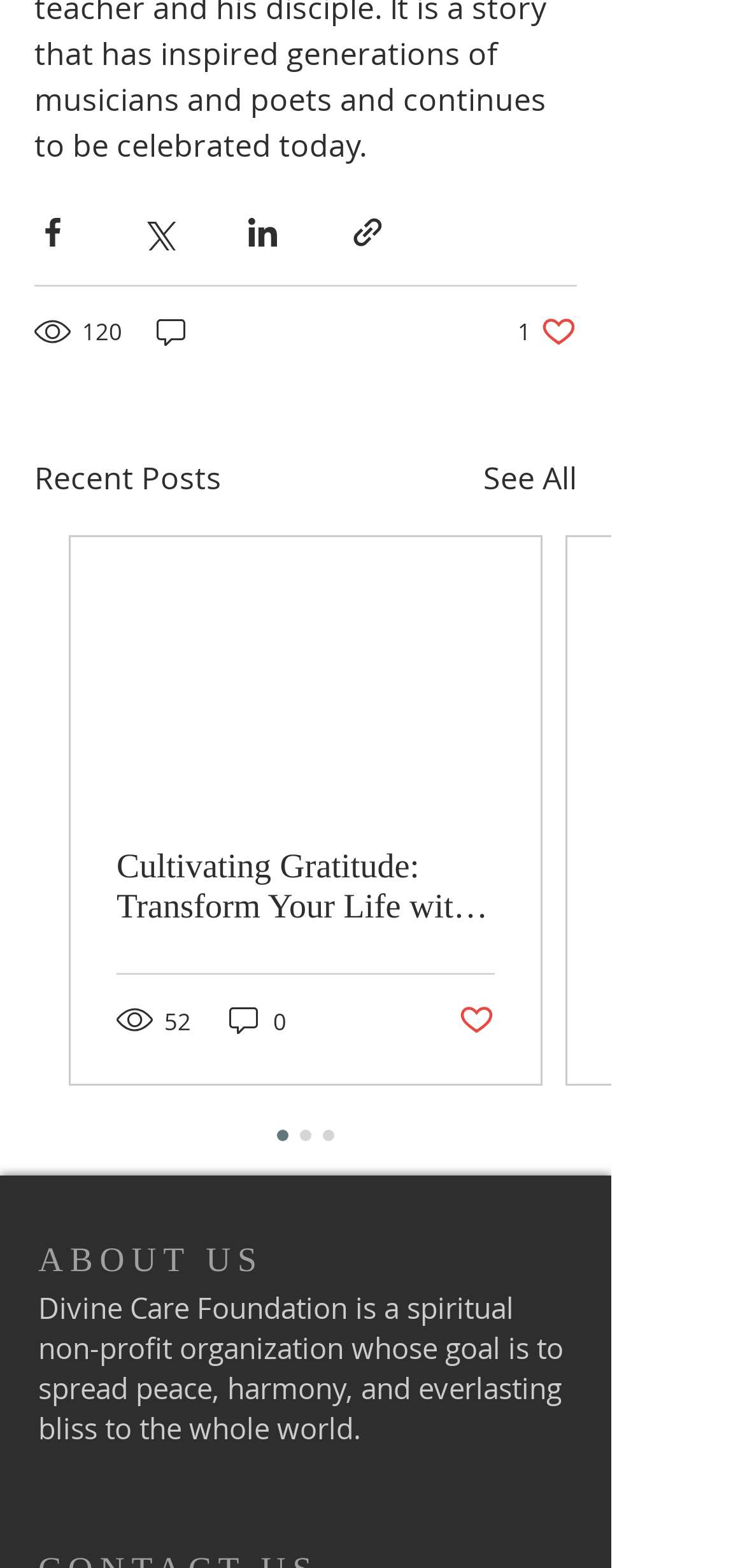Please identify the bounding box coordinates of the element's region that needs to be clicked to fulfill the following instruction: "View recent posts". The bounding box coordinates should consist of four float numbers between 0 and 1, i.e., [left, top, right, bottom].

[0.046, 0.29, 0.297, 0.319]